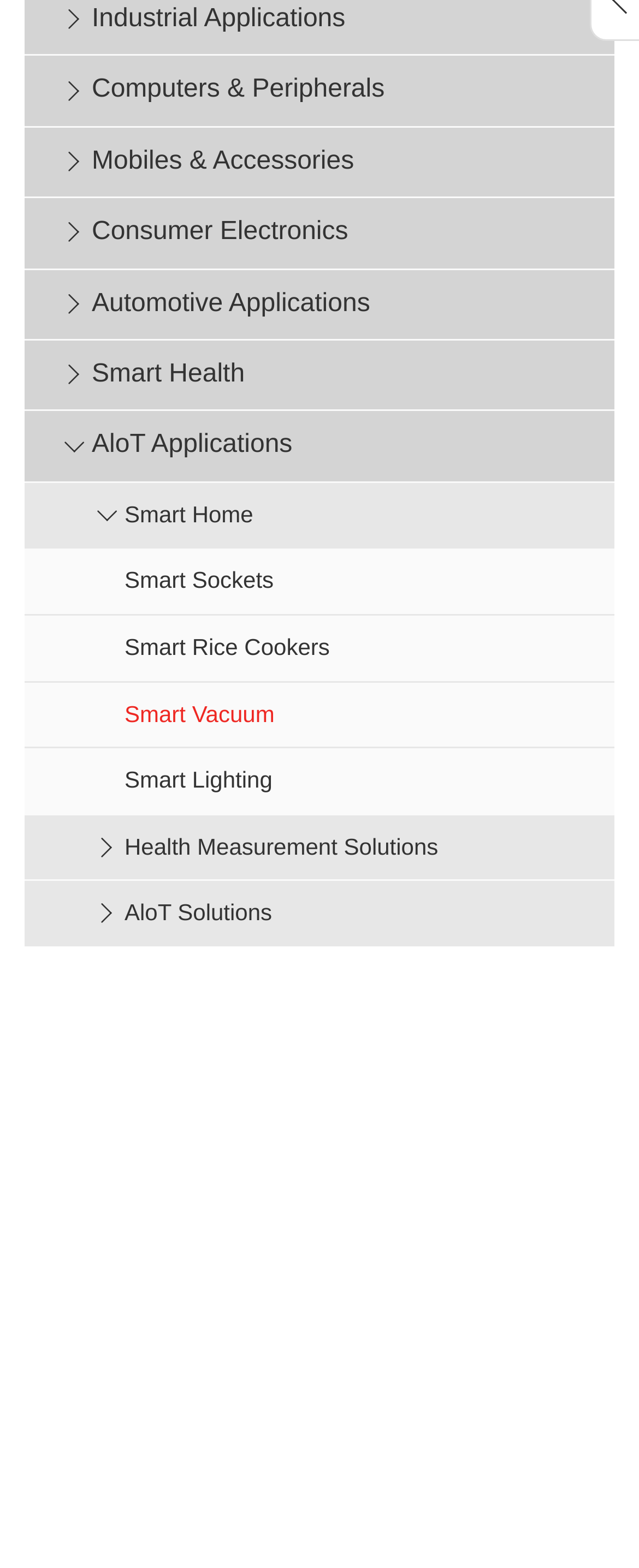Please find the bounding box coordinates (top-left x, top-left y, bottom-right x, bottom-right y) in the screenshot for the UI element described as follows: Mobiles & Accessories

[0.144, 0.081, 0.554, 0.125]